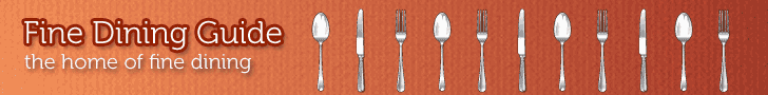What type of font is used for the title?
Look at the image and answer the question with a single word or phrase.

elegant, stylized